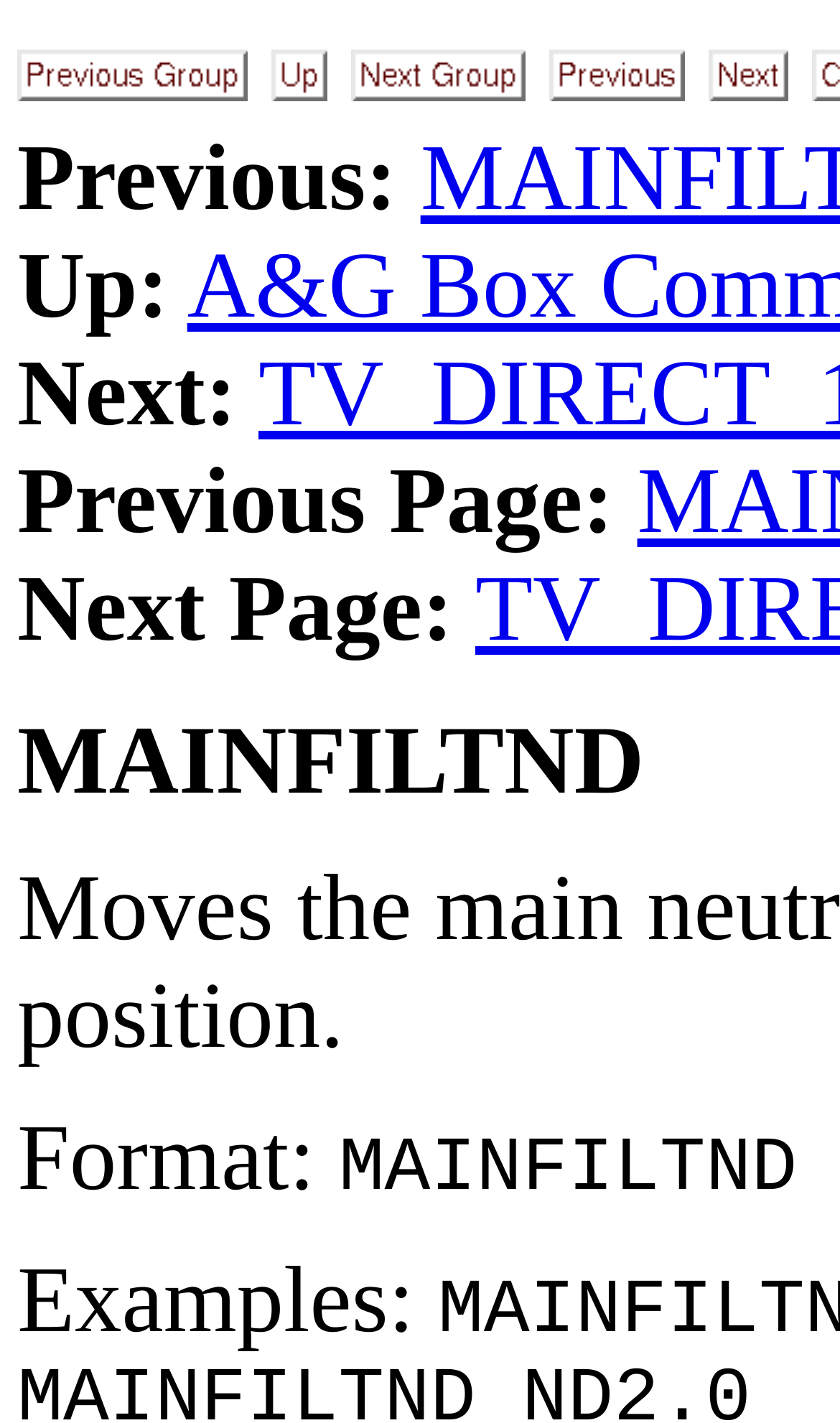Please answer the following question as detailed as possible based on the image: 
What is the format being referred to?

The static text 'Format:' is present on the webpage, but there is no accompanying information or options to determine what format is being referred to. It could be related to the content or data being displayed, but without more context, it is unclear.